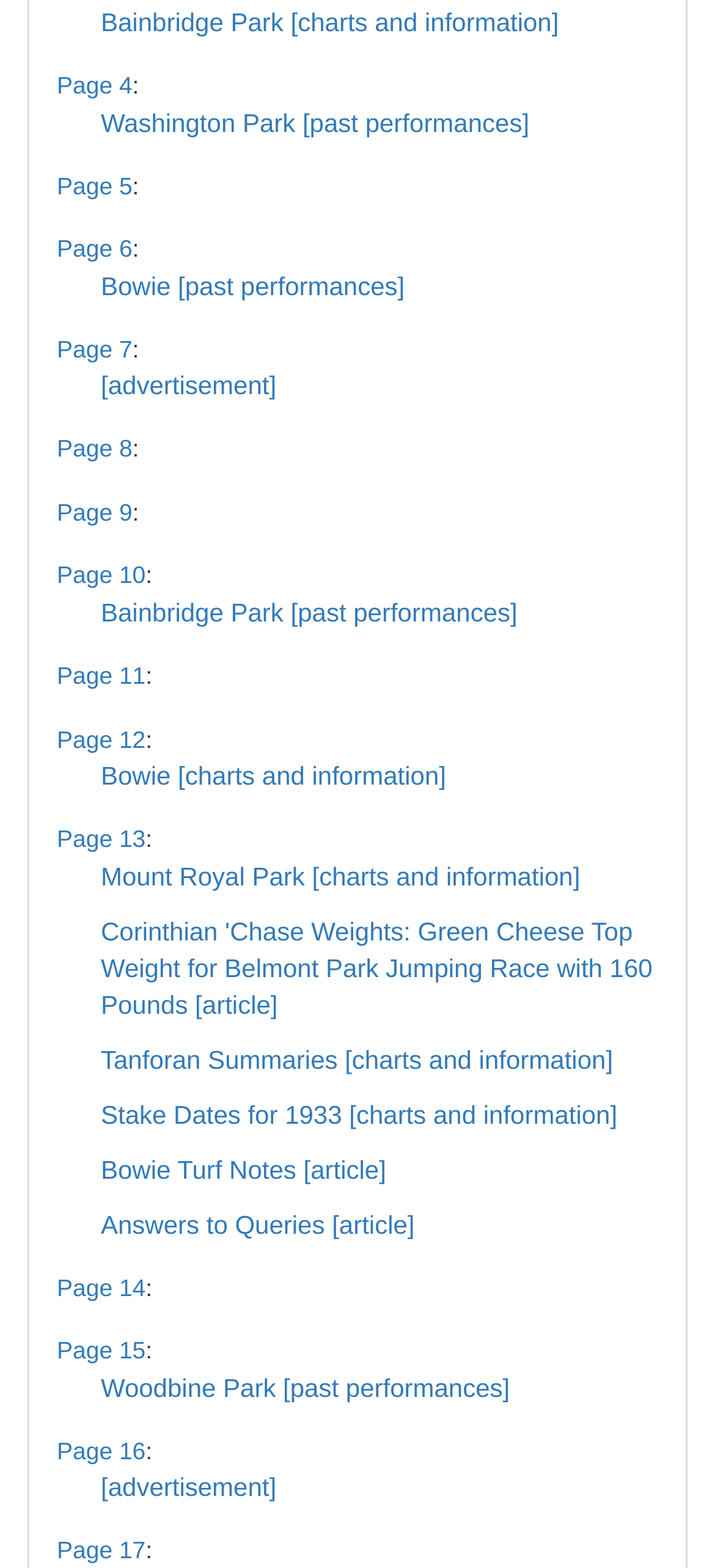Provide a brief response to the question below using a single word or phrase: 
How many pages are there in total?

17